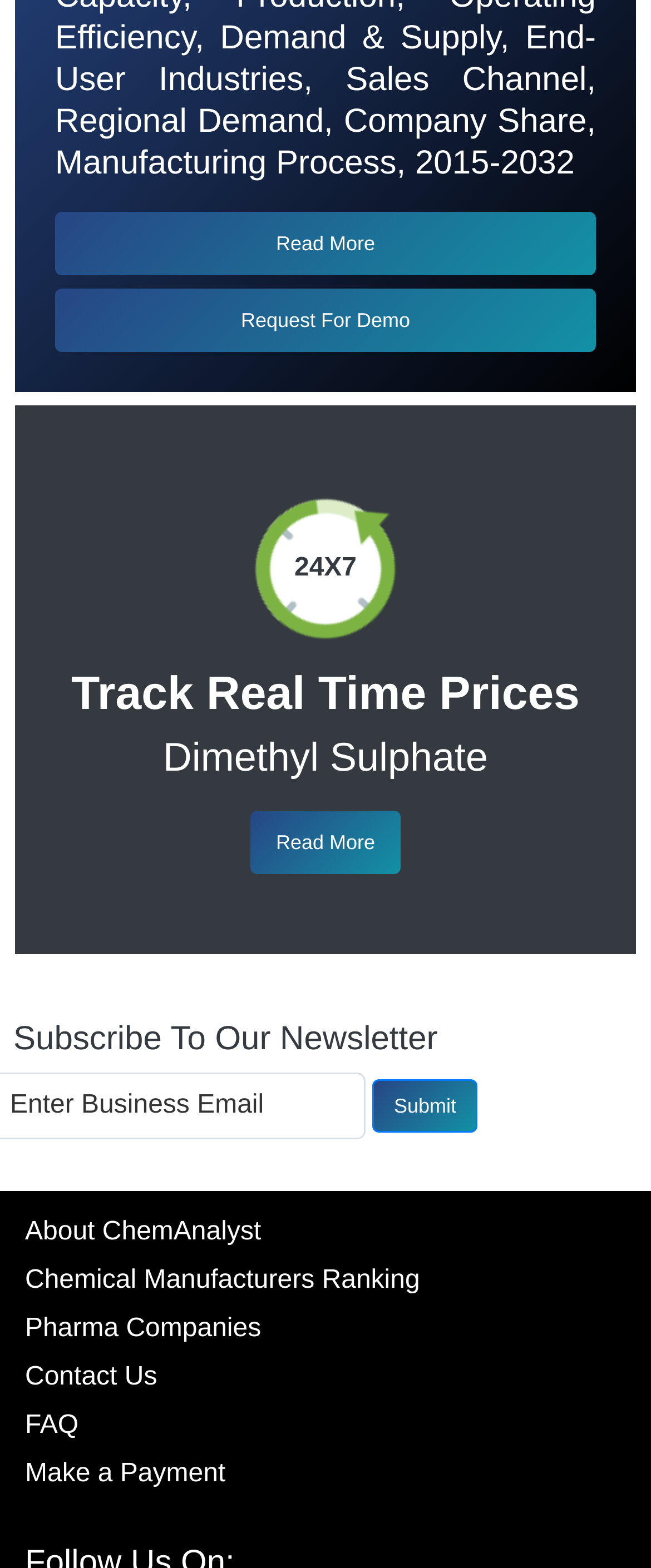Determine the bounding box coordinates for the area you should click to complete the following instruction: "Request a demo".

[0.085, 0.184, 0.915, 0.225]